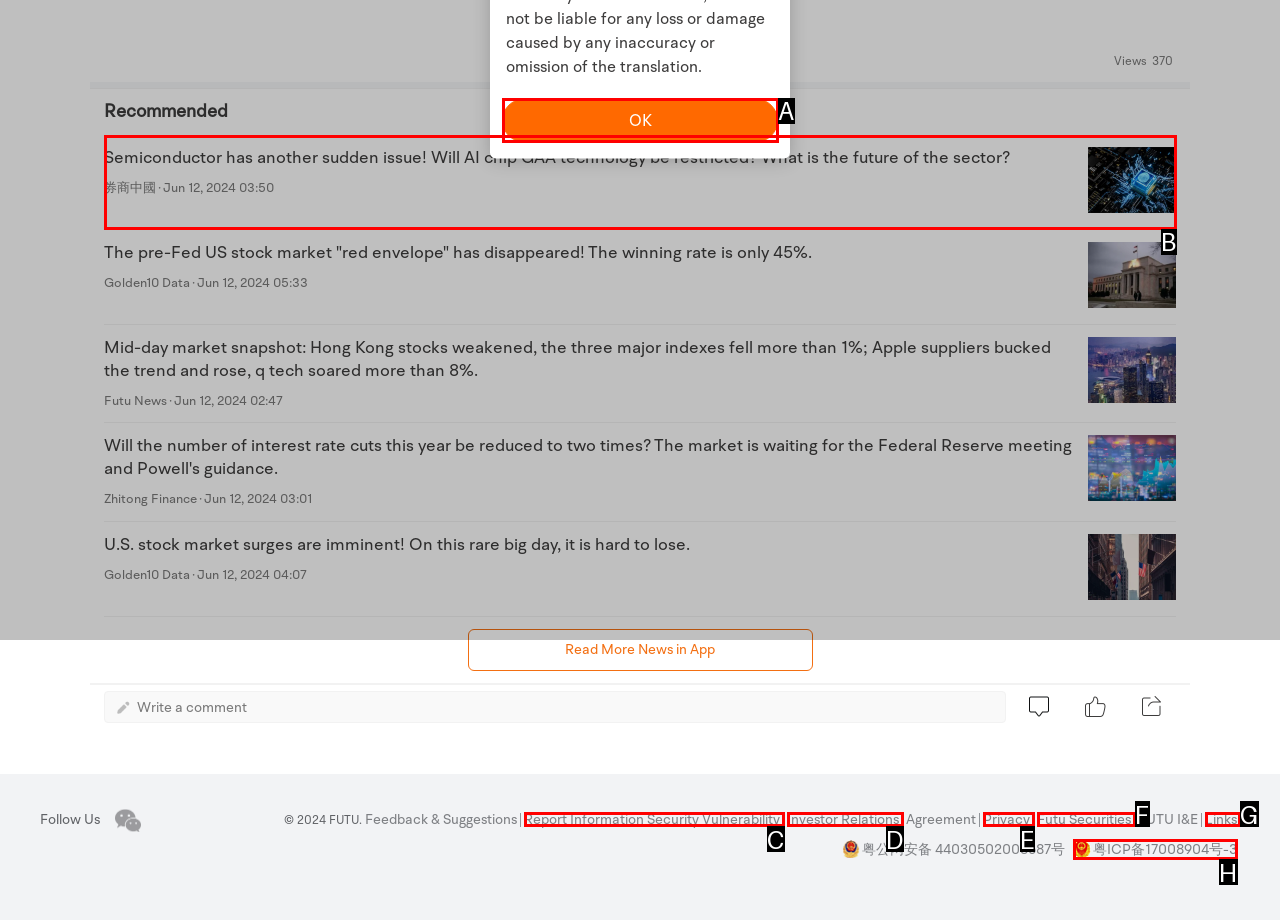Using the description: 粤ICP备17008904号-3, find the best-matching HTML element. Indicate your answer with the letter of the chosen option.

H